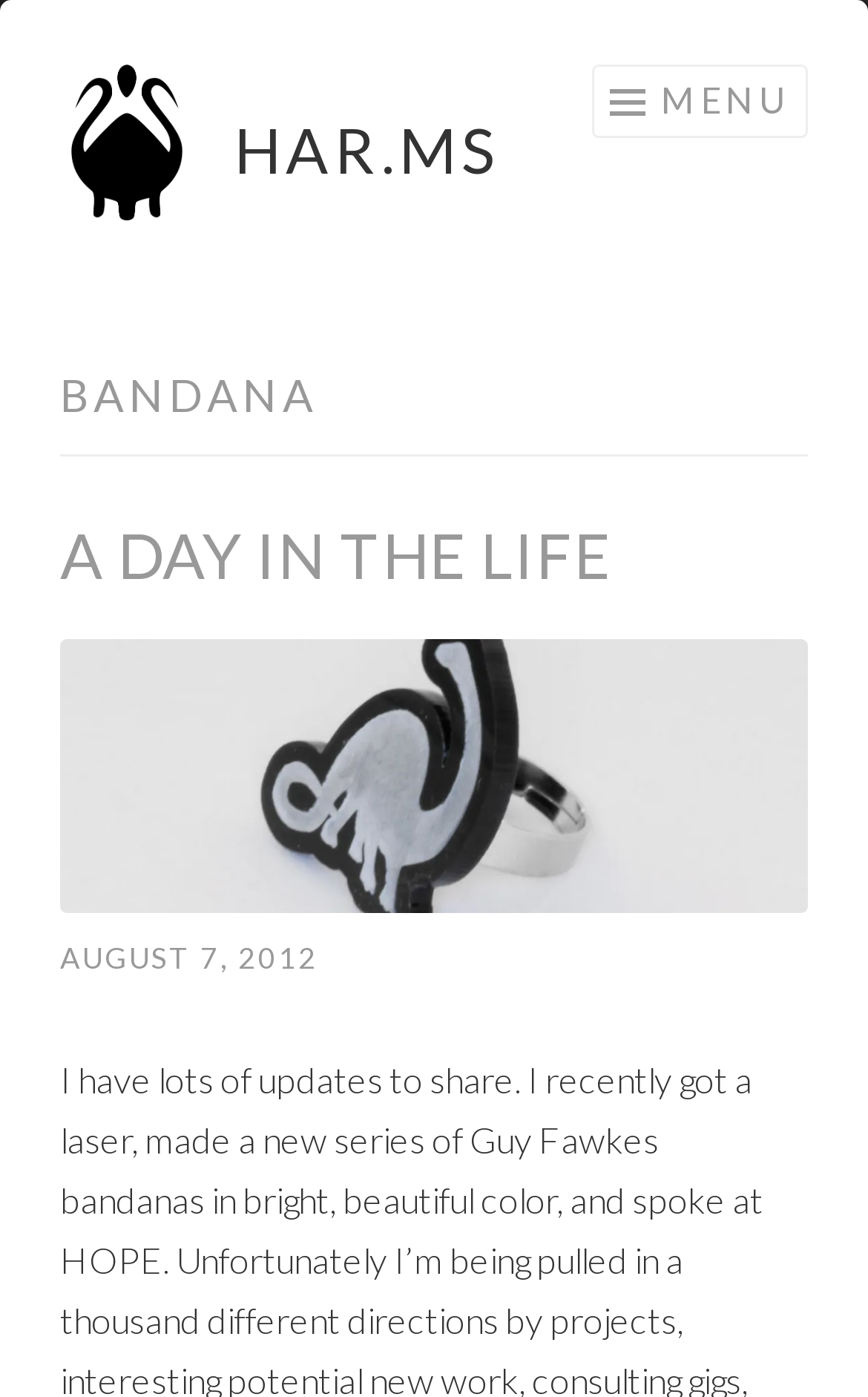How many sections are there in the header?
Please analyze the image and answer the question with as much detail as possible.

There are two HeaderAsNonLandmark elements, one containing the 'BANDANA' heading and the other containing the 'A DAY IN THE LIFE' heading, which suggests that there are two sections in the header.